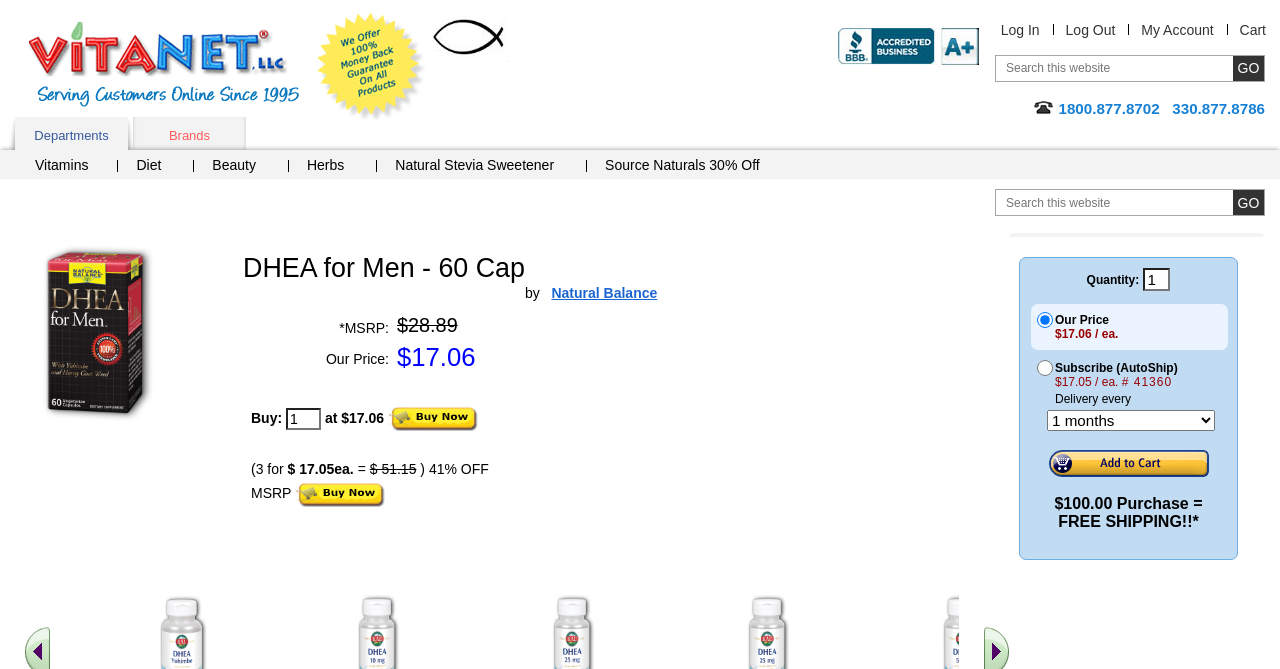What is the brand of the product 'DHEA for Men 60 Cap'? Analyze the screenshot and reply with just one word or a short phrase.

Natural Balance